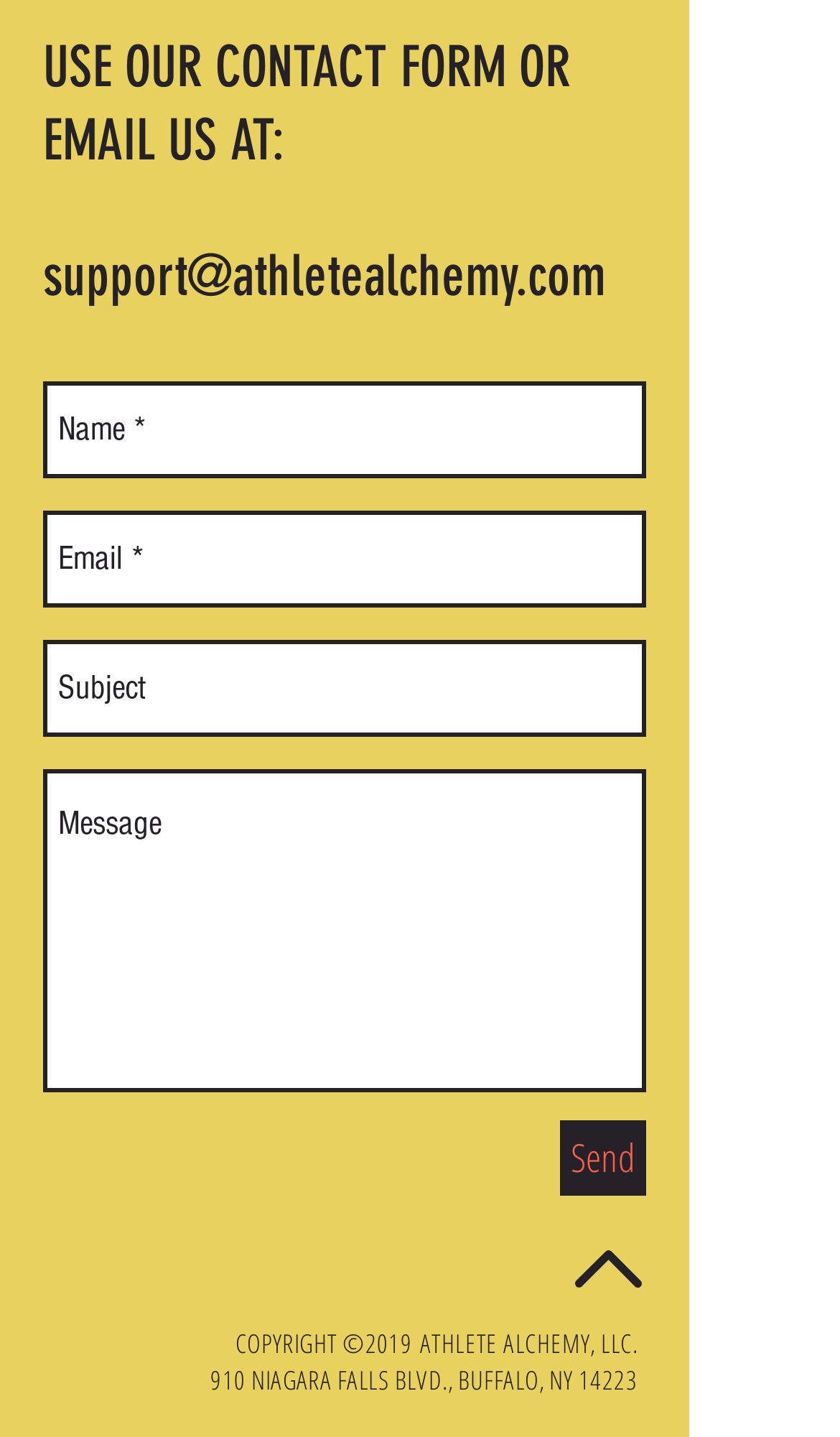What is the purpose of the form?
Refer to the image and provide a thorough answer to the question.

The form consists of textboxes for Name, Email, Subject, and a message, and a Send button, which suggests that the purpose of the form is to contact the company or send a message.